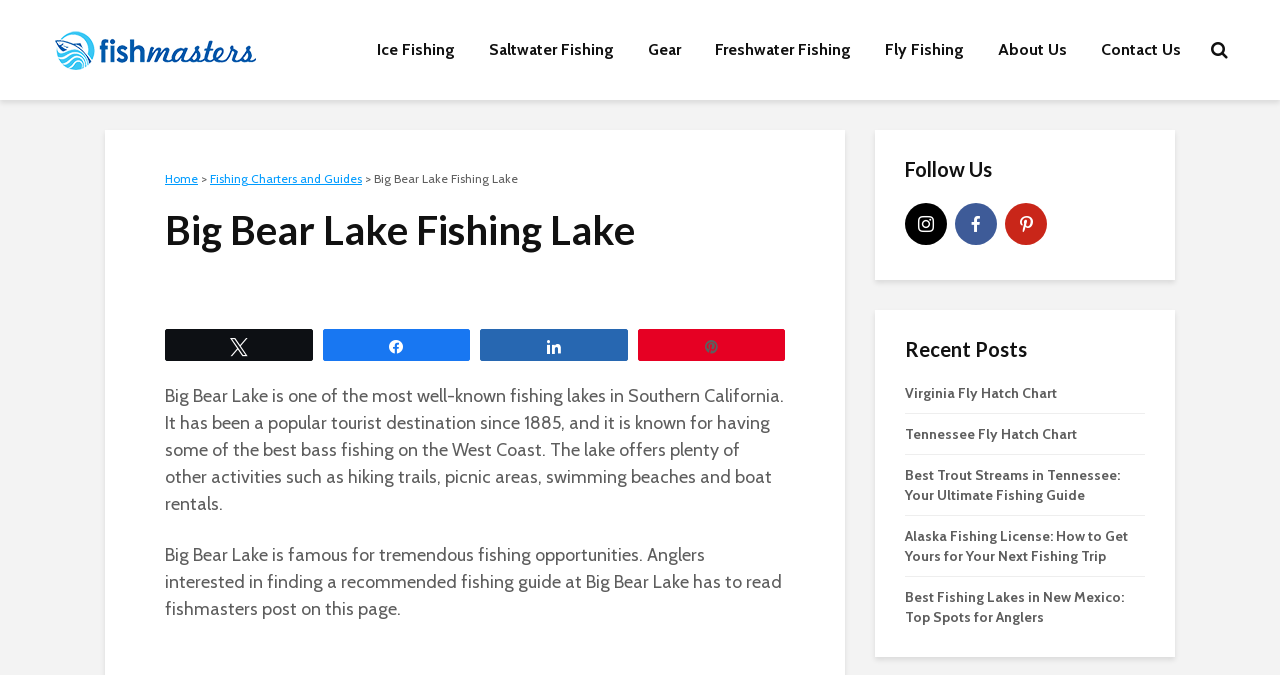Answer the following inquiry with a single word or phrase:
What is the purpose of reading Fishmasters' post on this page?

to find a recommended fishing guide